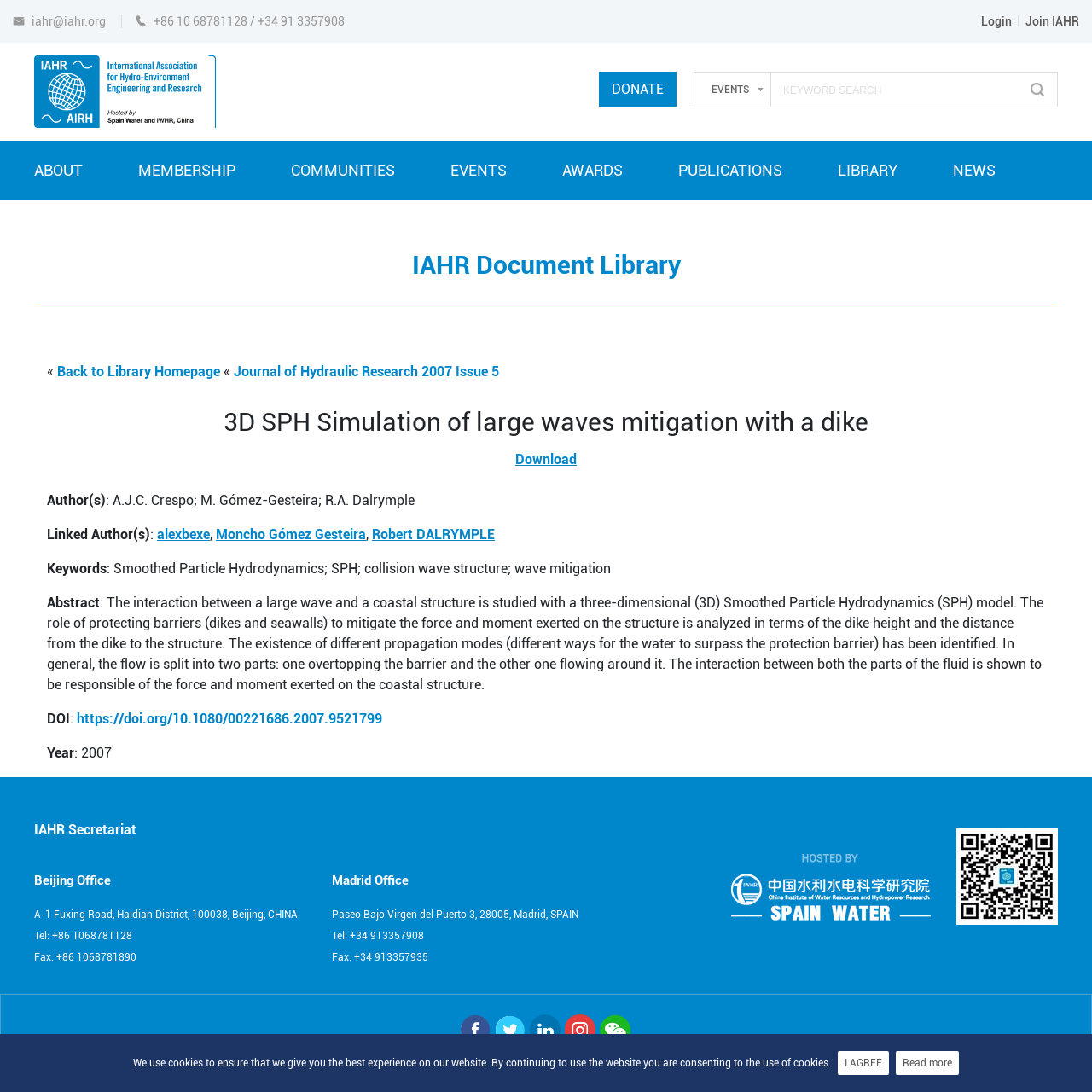What is the name of the organization?
Using the image, answer in one word or phrase.

International Association for Hydro-Environment Engineering and Research